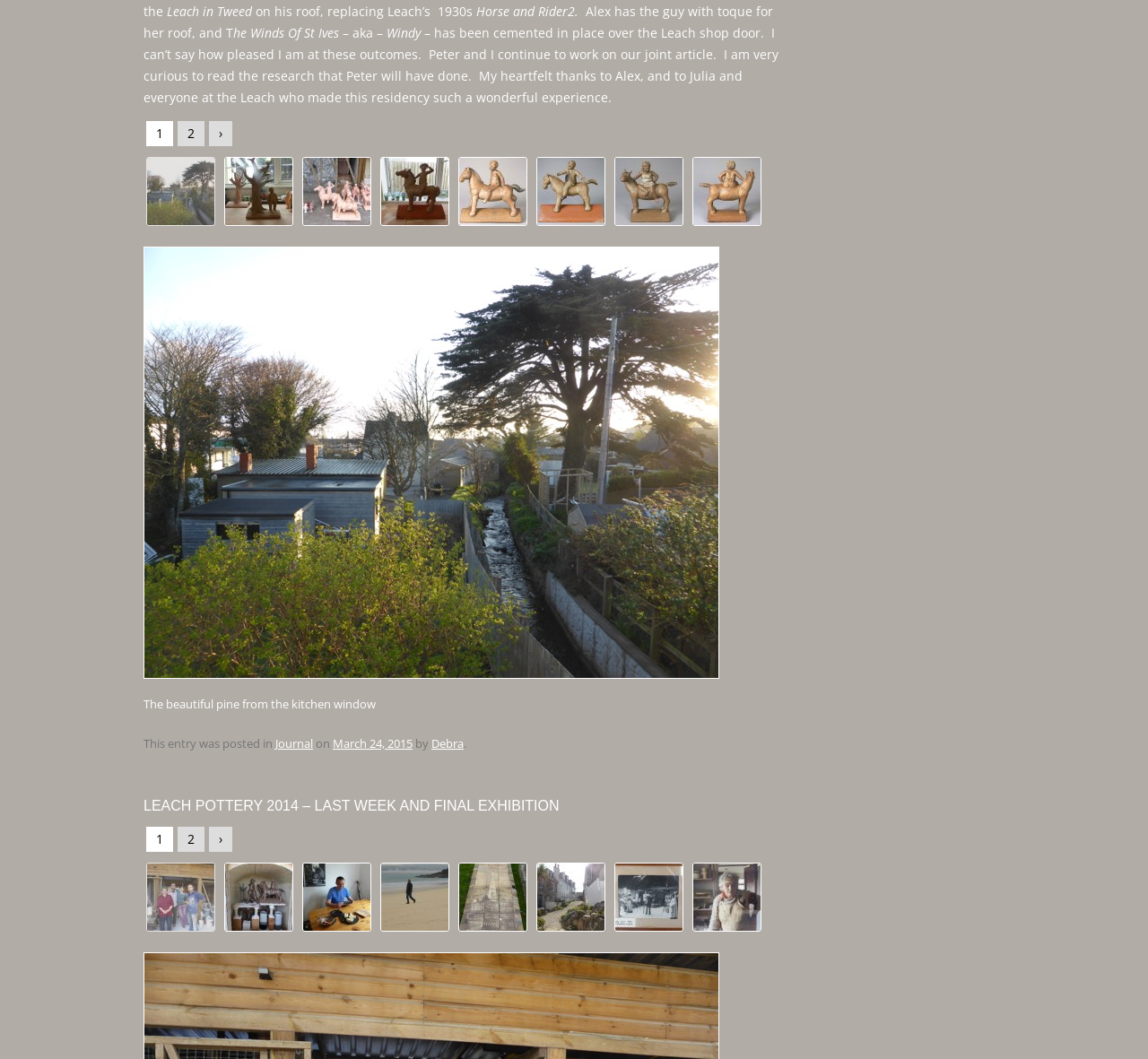Locate the bounding box coordinates of the element that needs to be clicked to carry out the instruction: "Read the article posted on March 24, 2015". The coordinates should be given as four float numbers ranging from 0 to 1, i.e., [left, top, right, bottom].

[0.29, 0.694, 0.359, 0.709]